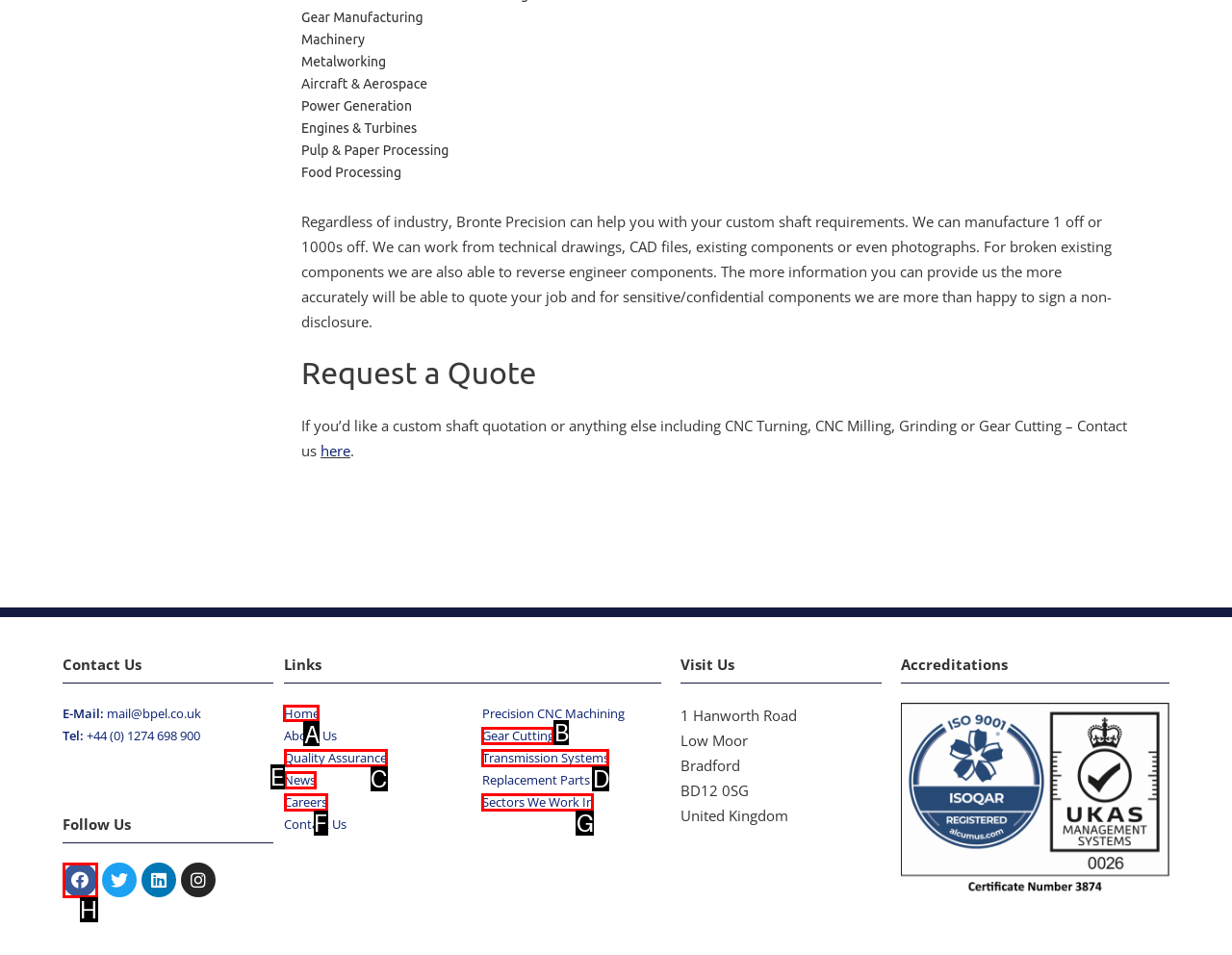Choose the UI element to click on to achieve this task: Visit the home page. Reply with the letter representing the selected element.

A